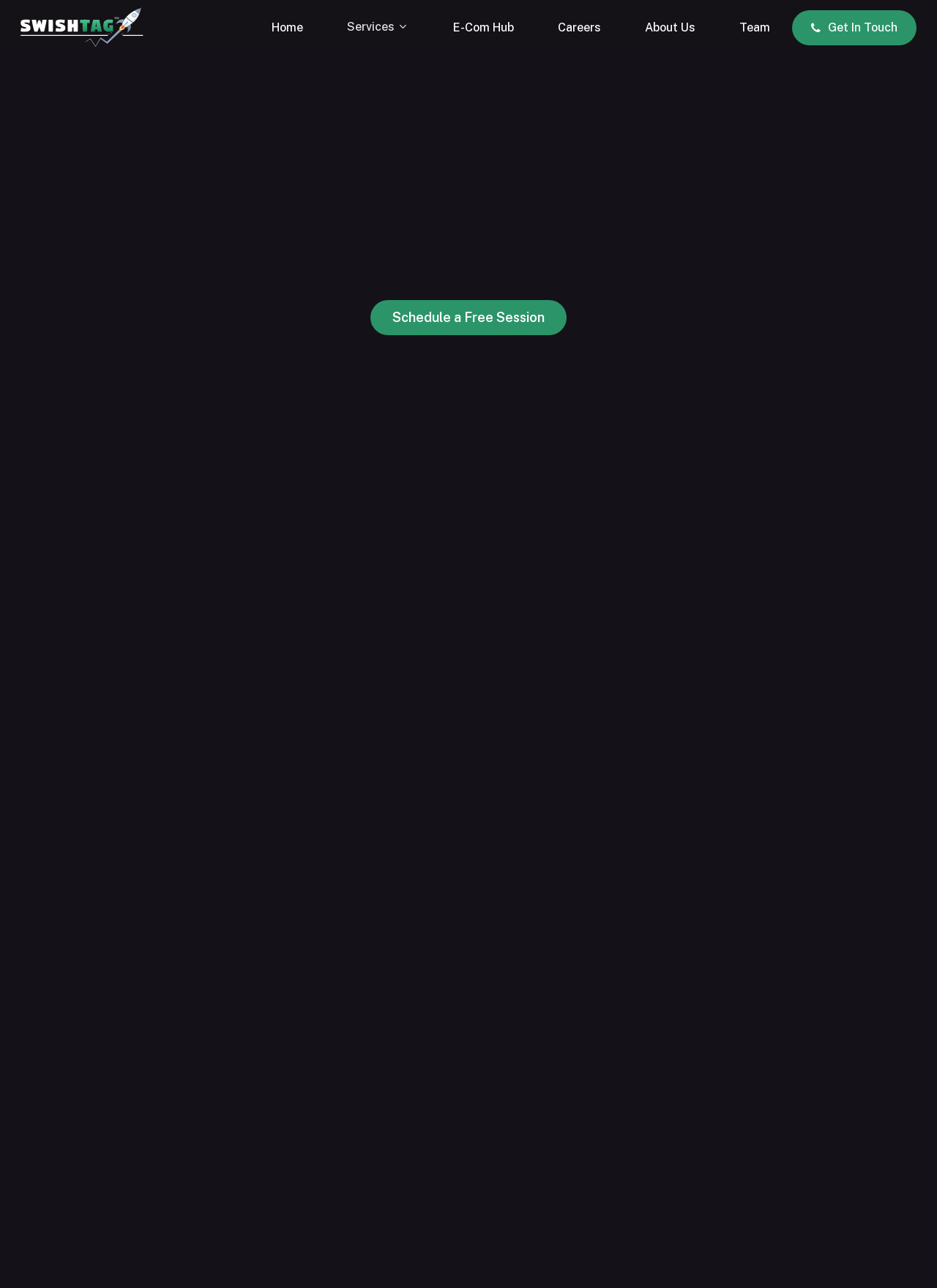Please analyze the image and give a detailed answer to the question:
How many client logos are displayed?

The number of client logos is counted from the images 'Backdock Logo', 'EY Logo', 'Movo Logo', 'Ugly Food Logo', 'Club Colors Logo', 'Buttercup logo', 'Trolley Logo', 'client', 'AeroFlow Dynamics Logo', and 'Shell Logo'.